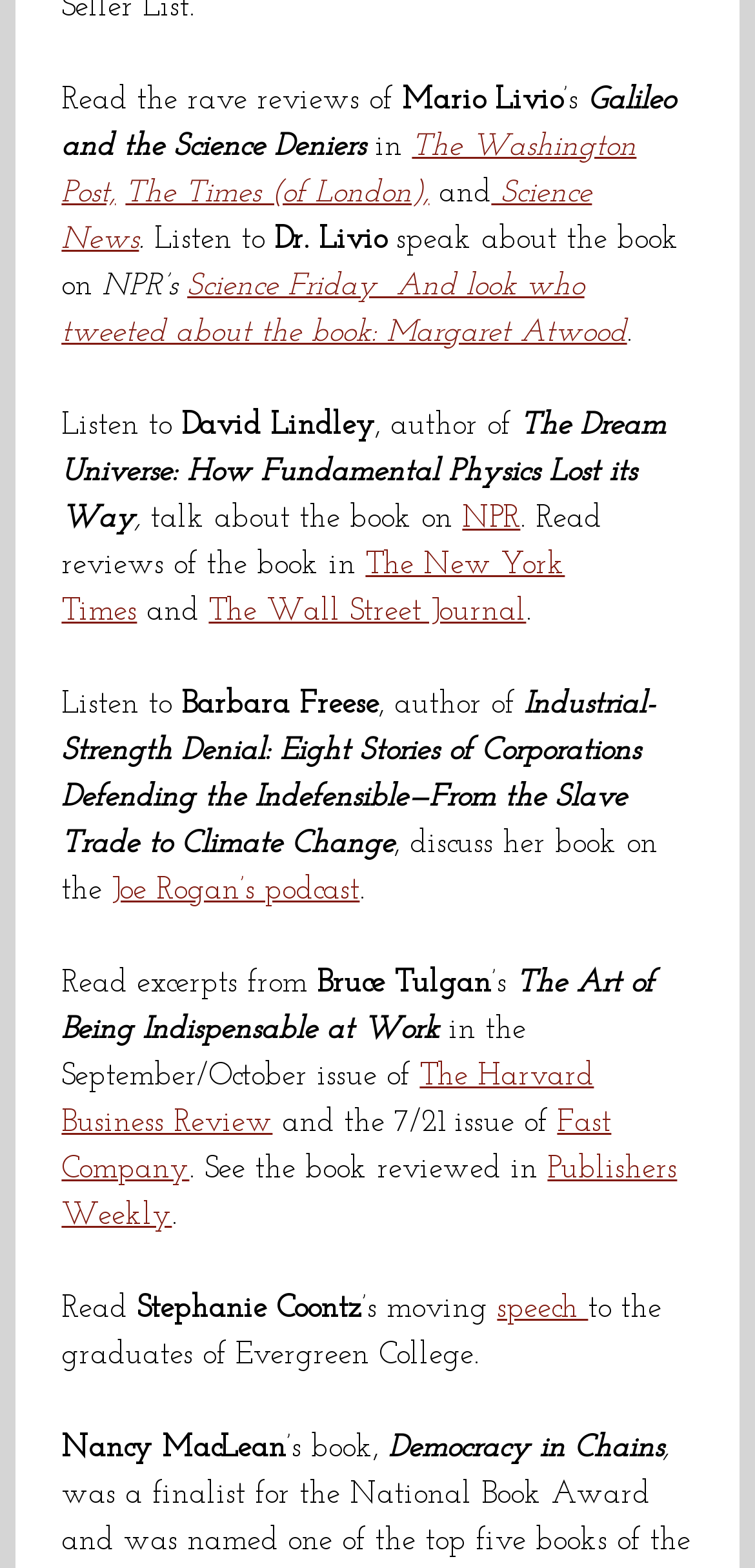Please answer the following question as detailed as possible based on the image: 
Who is the author of the book 'Galileo and the Science Deniers'?

The answer can be found by looking at the text 'Mario Livio' which is located near the title of the book 'Galileo and the Science Deniers'.